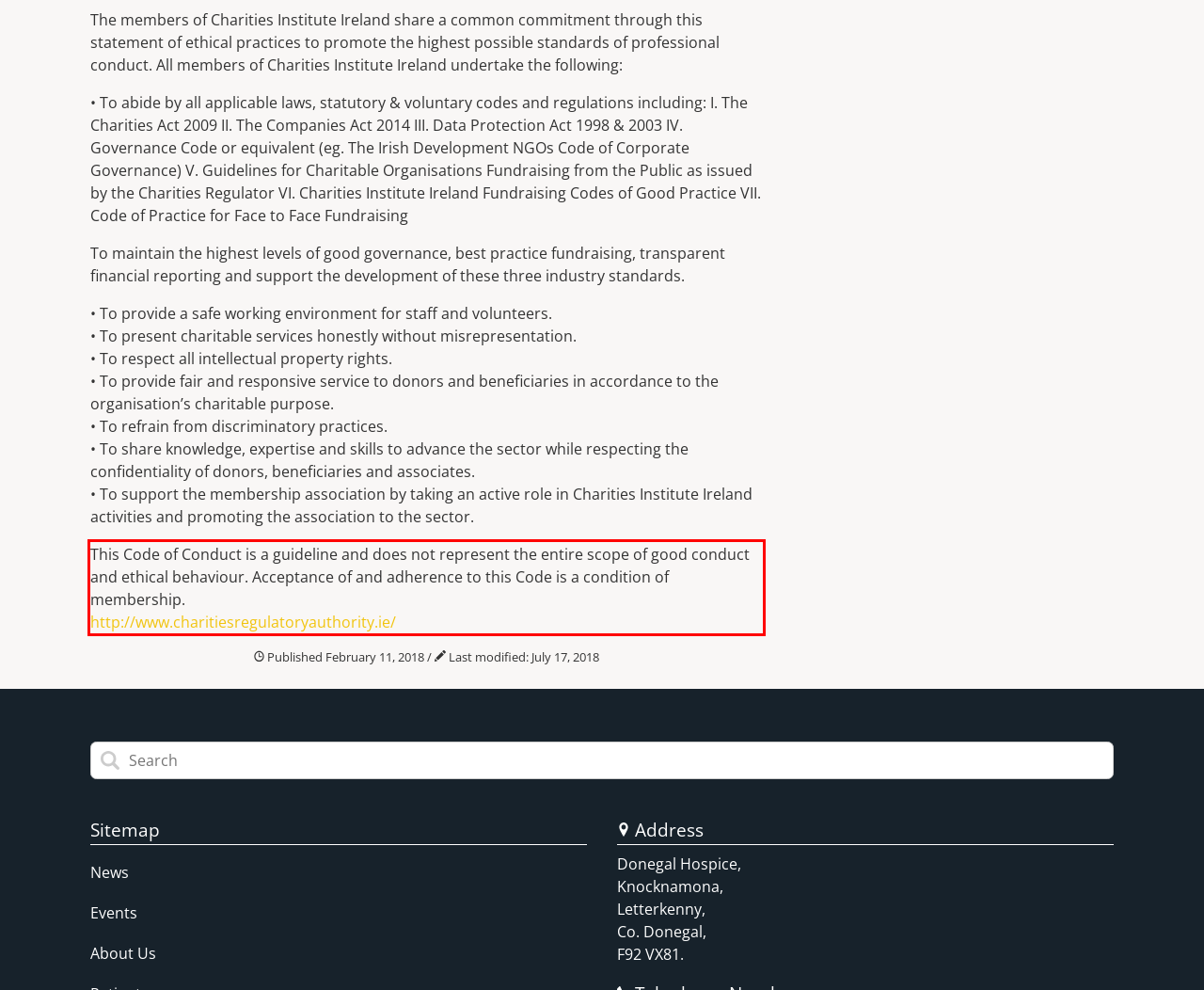Using the provided screenshot of a webpage, recognize the text inside the red rectangle bounding box by performing OCR.

This Code of Conduct is a guideline and does not represent the entire scope of good conduct and ethical behaviour. Acceptance of and adherence to this Code is a condition of membership. http://www.charitiesregulatoryauthority.ie/